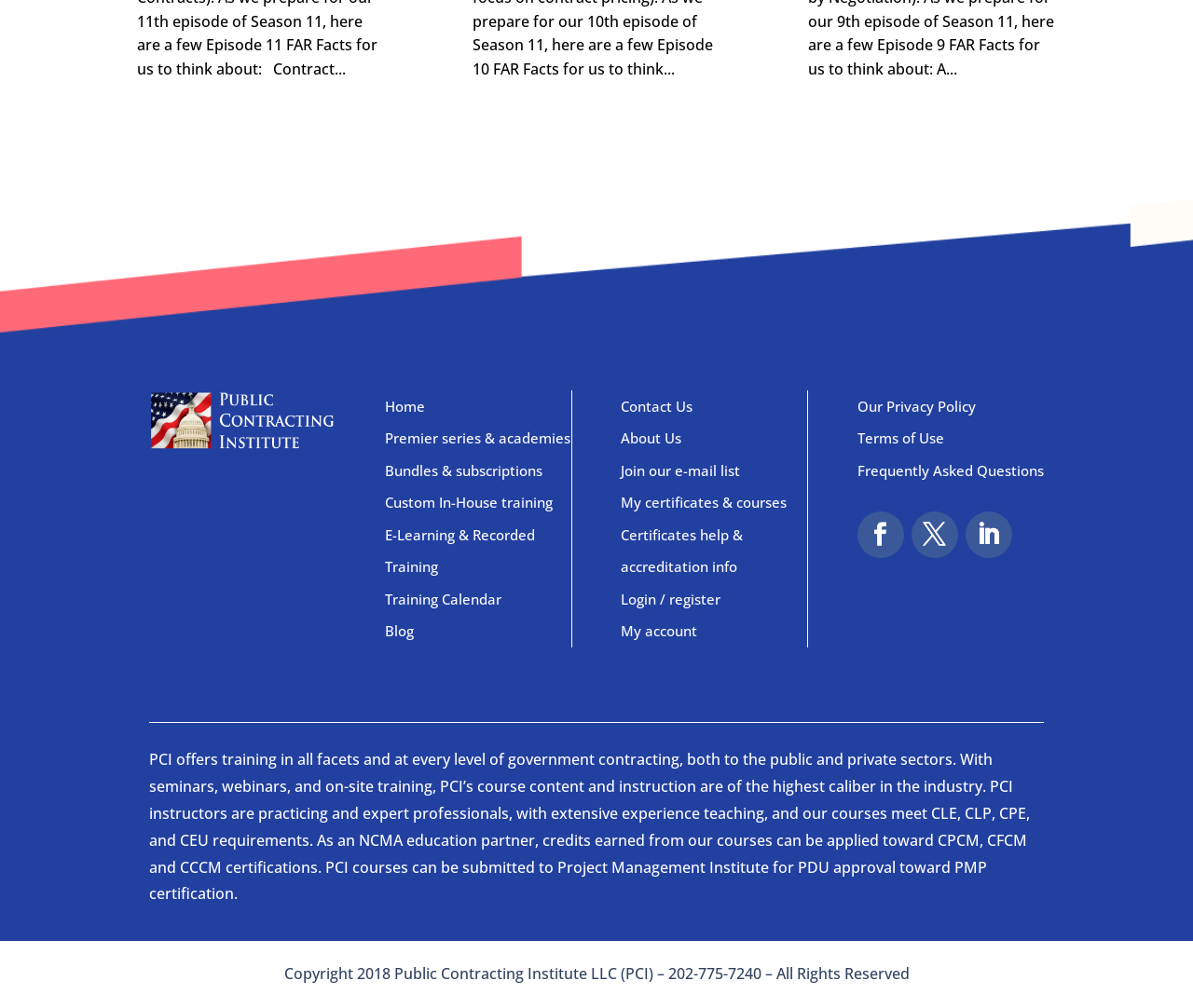Can you find the bounding box coordinates of the area I should click to execute the following instruction: "Click on Home"?

[0.323, 0.394, 0.356, 0.412]